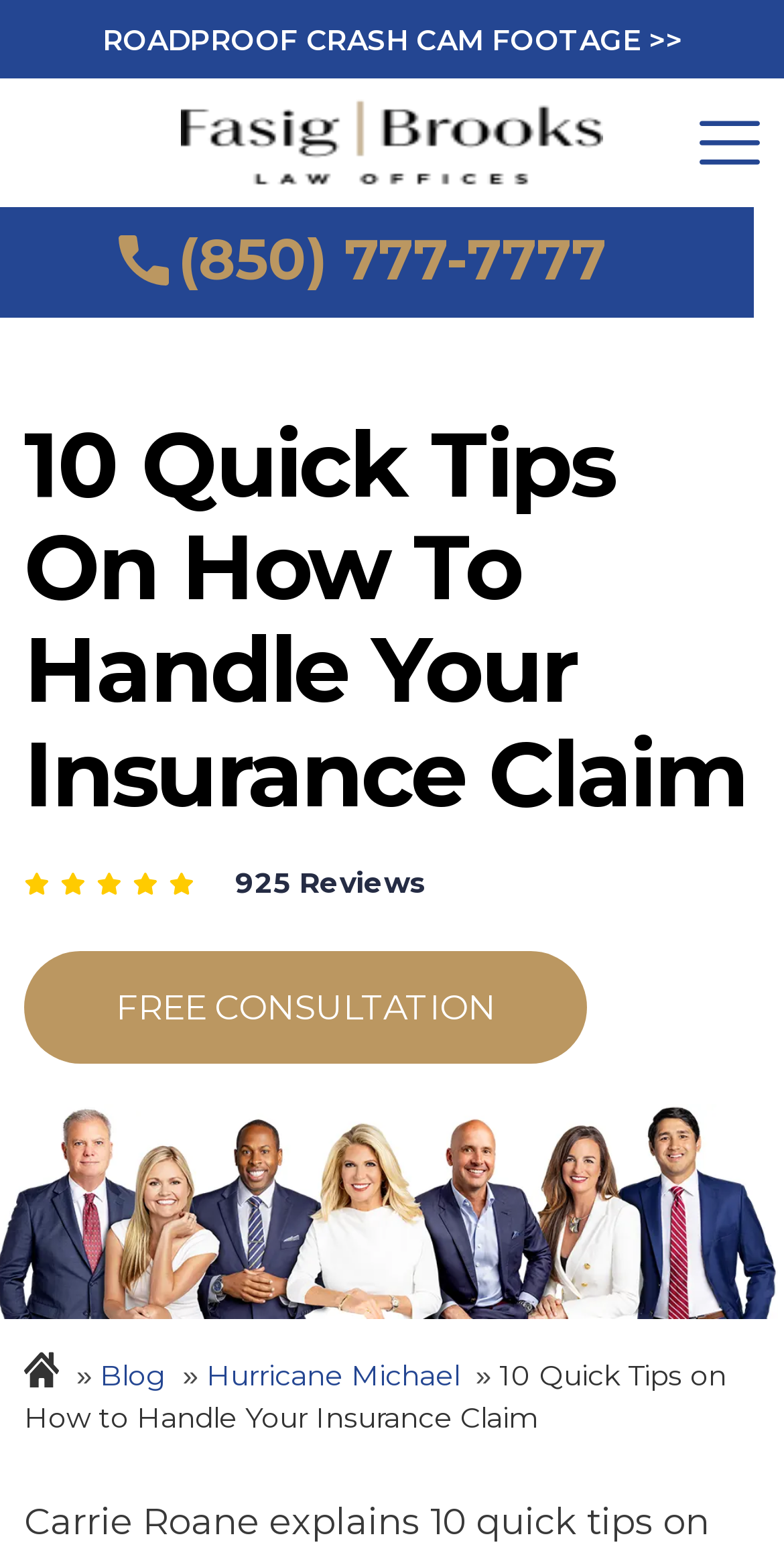Predict the bounding box coordinates for the UI element described as: "Blog". The coordinates should be four float numbers between 0 and 1, presented as [left, top, right, bottom].

[0.128, 0.872, 0.212, 0.895]